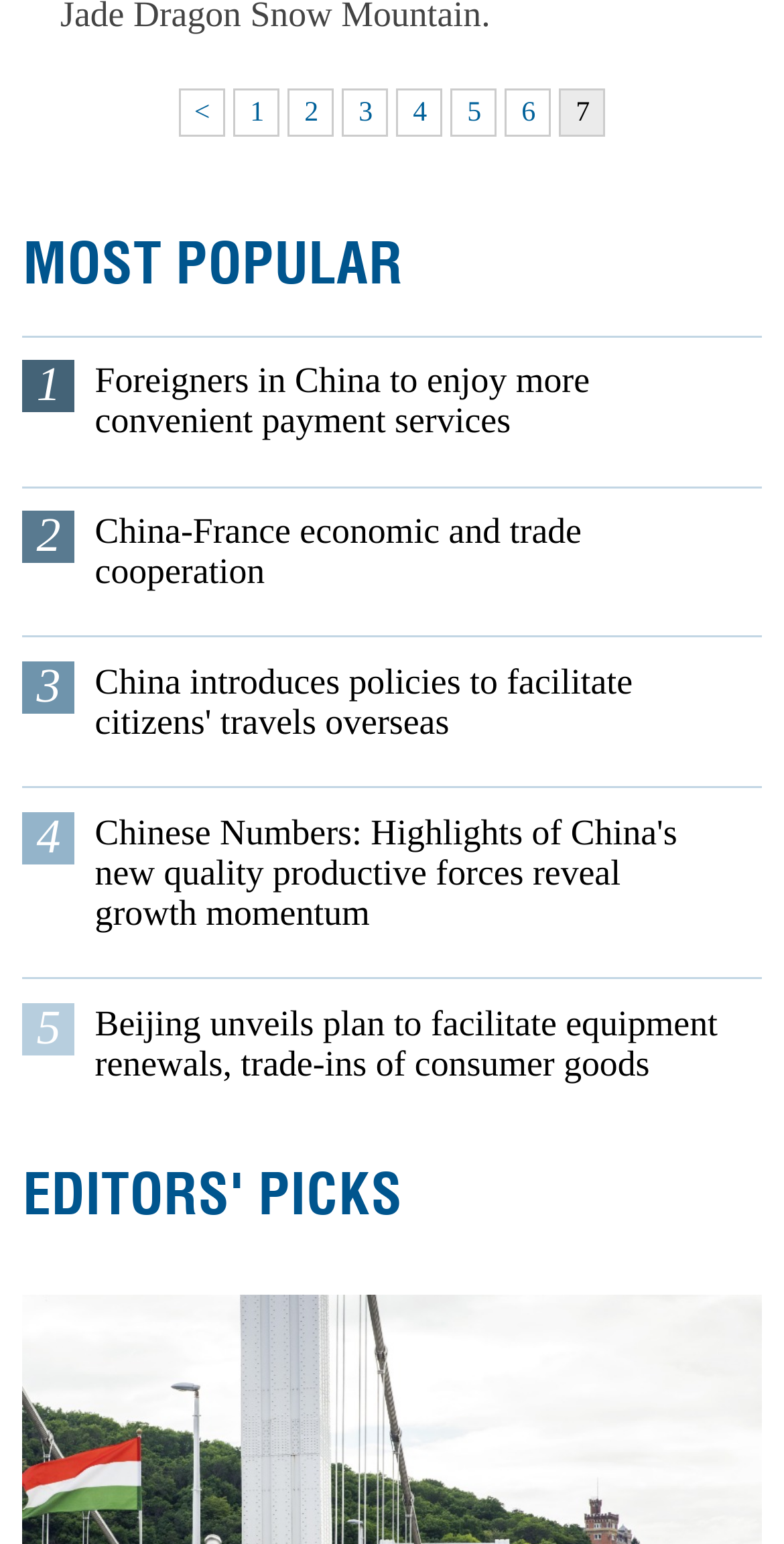Could you locate the bounding box coordinates for the section that should be clicked to accomplish this task: "Click on the link 'China-France economic and trade cooperation'".

[0.121, 0.33, 0.922, 0.383]